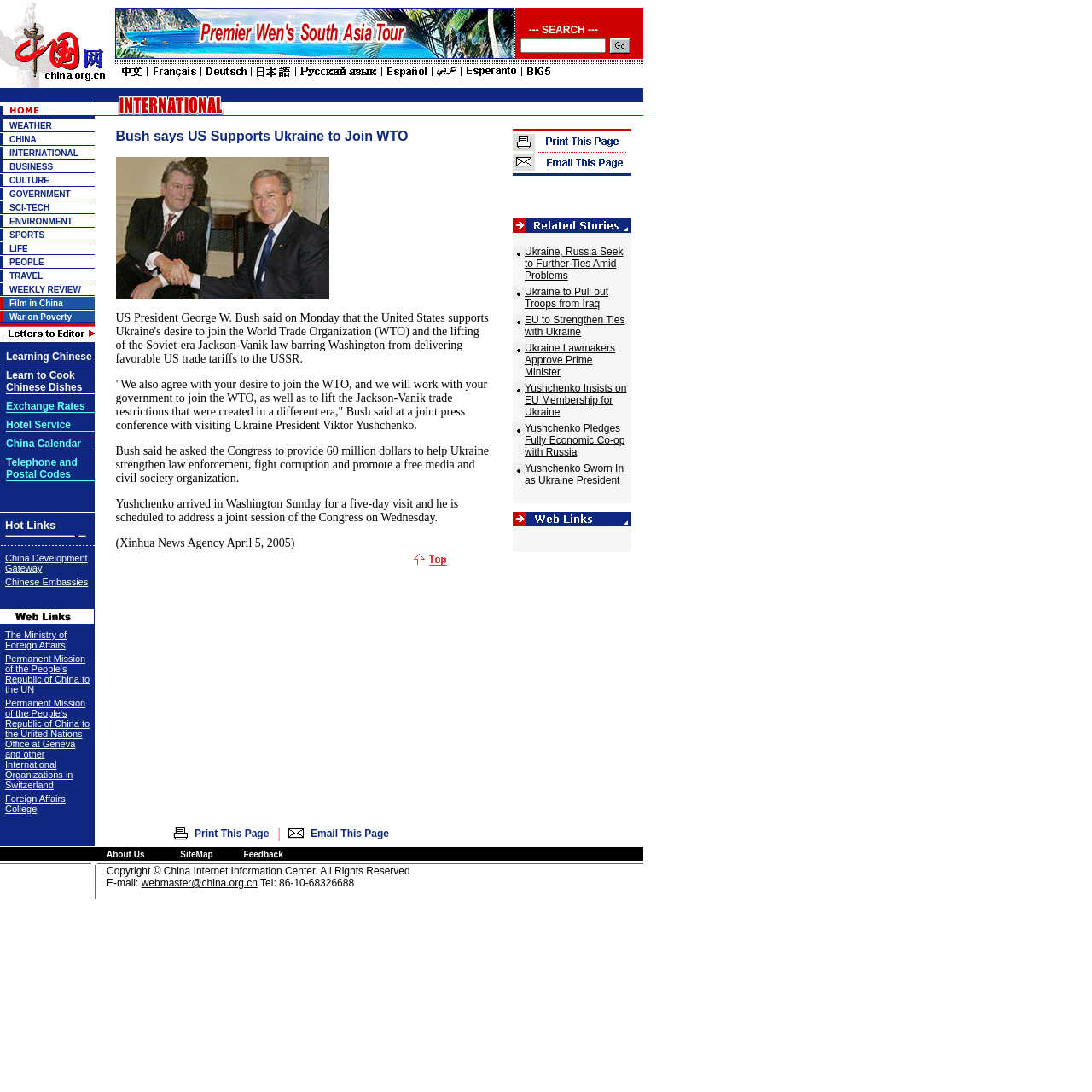Show me the bounding box coordinates of the clickable region to achieve the task as per the instruction: "Enter search query".

[0.476, 0.035, 0.554, 0.048]